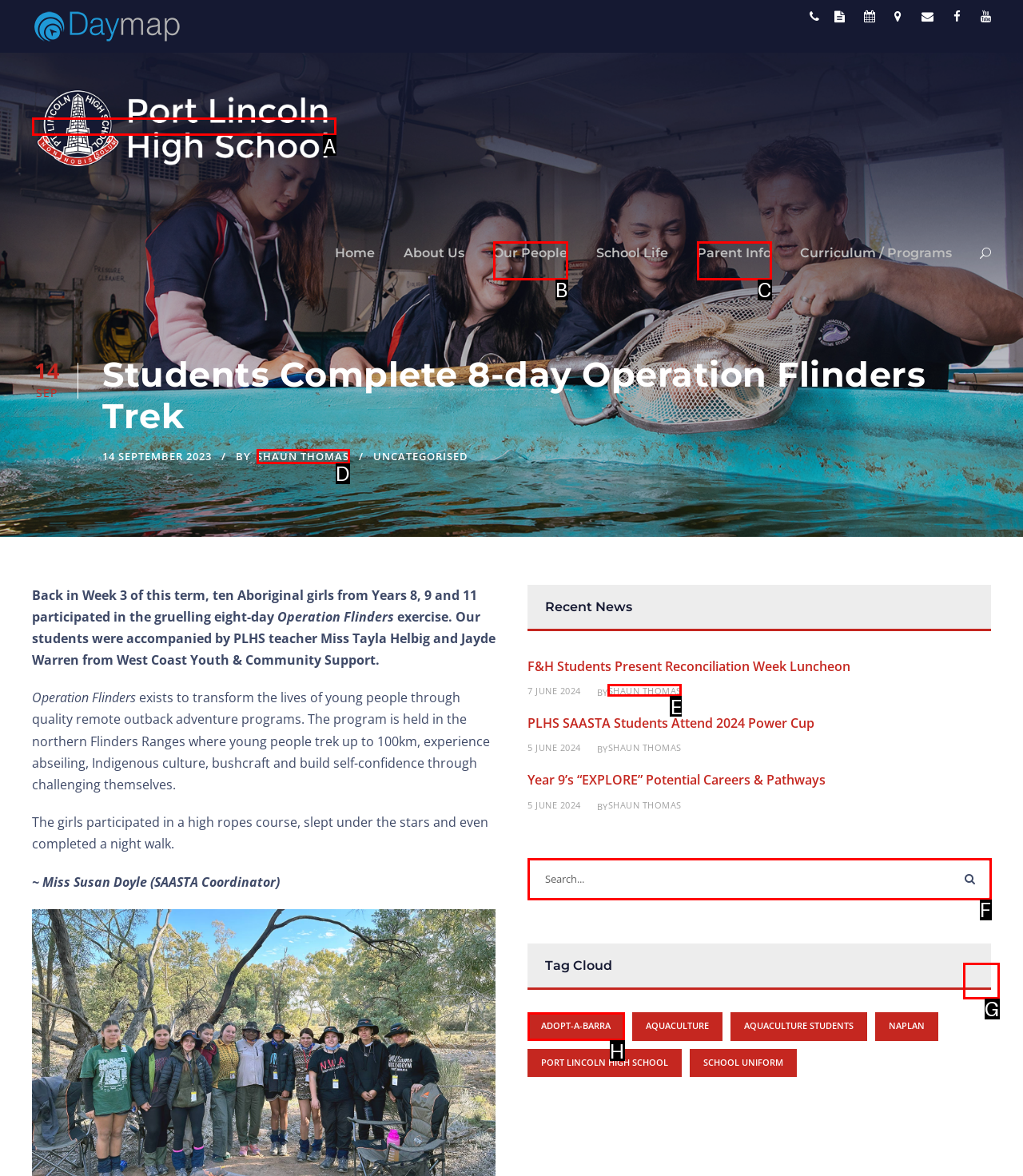For the task: Search for something, tell me the letter of the option you should click. Answer with the letter alone.

F